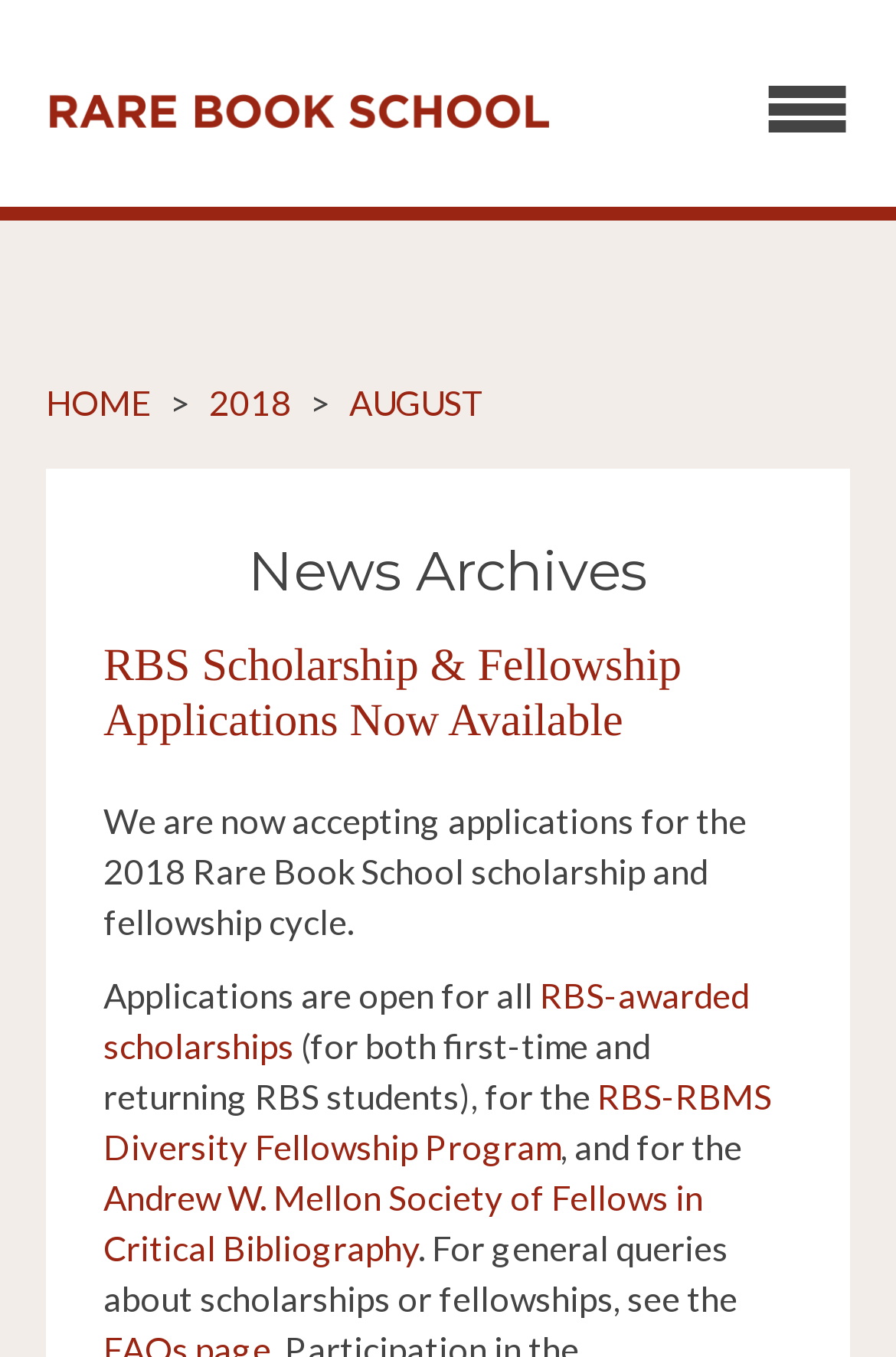Reply to the question with a single word or phrase:
What is the name of the school?

Rare Book School